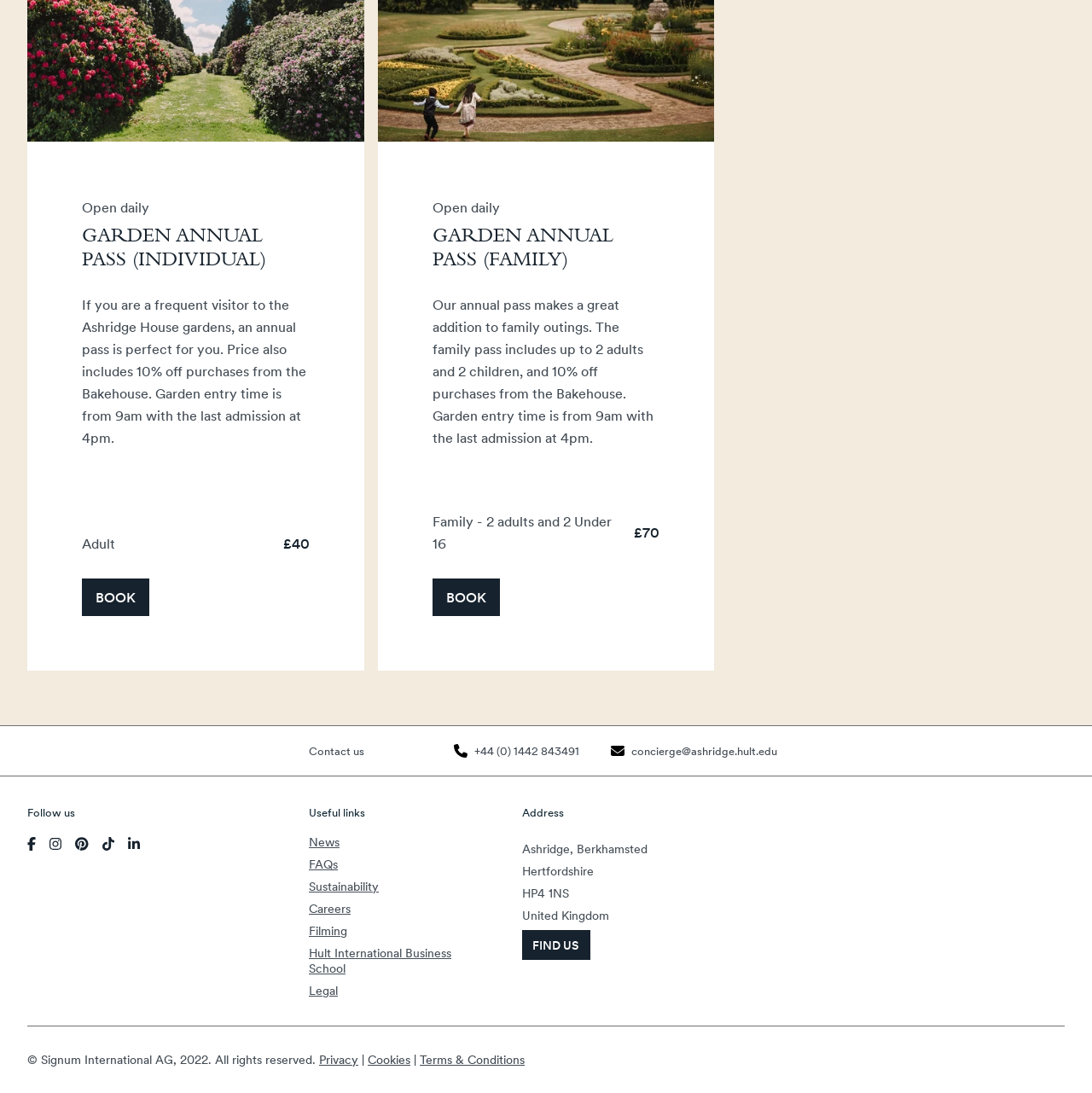Find the bounding box coordinates for the area that should be clicked to accomplish the instruction: "Book an individual garden annual pass".

[0.075, 0.54, 0.137, 0.553]